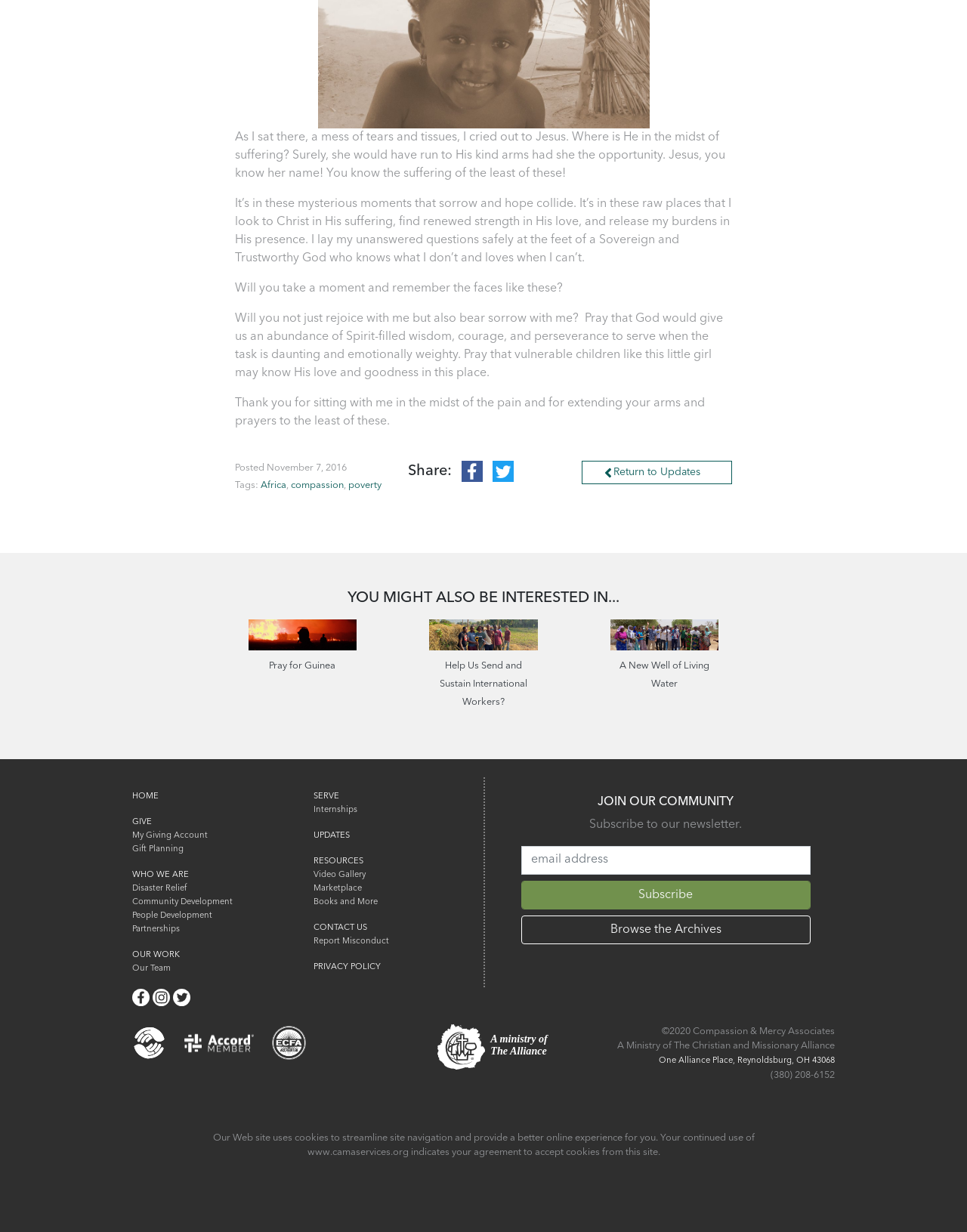Calculate the bounding box coordinates of the UI element given the description: "My Giving Account".

[0.136, 0.675, 0.214, 0.682]